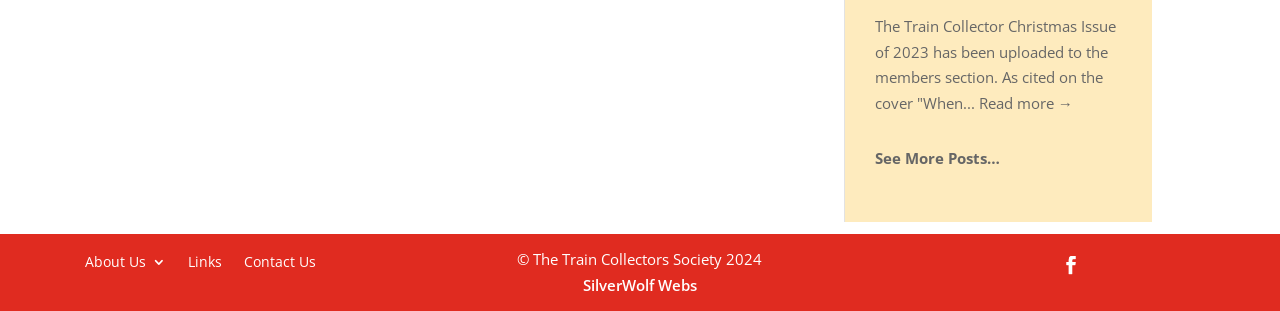Utilize the details in the image to thoroughly answer the following question: How many links are there in the footer?

There are 5 links in the footer section of the webpage, which are 'About Us 3', 'Links', 'Contact Us', 'SilverWolf Webs', and an icon link.